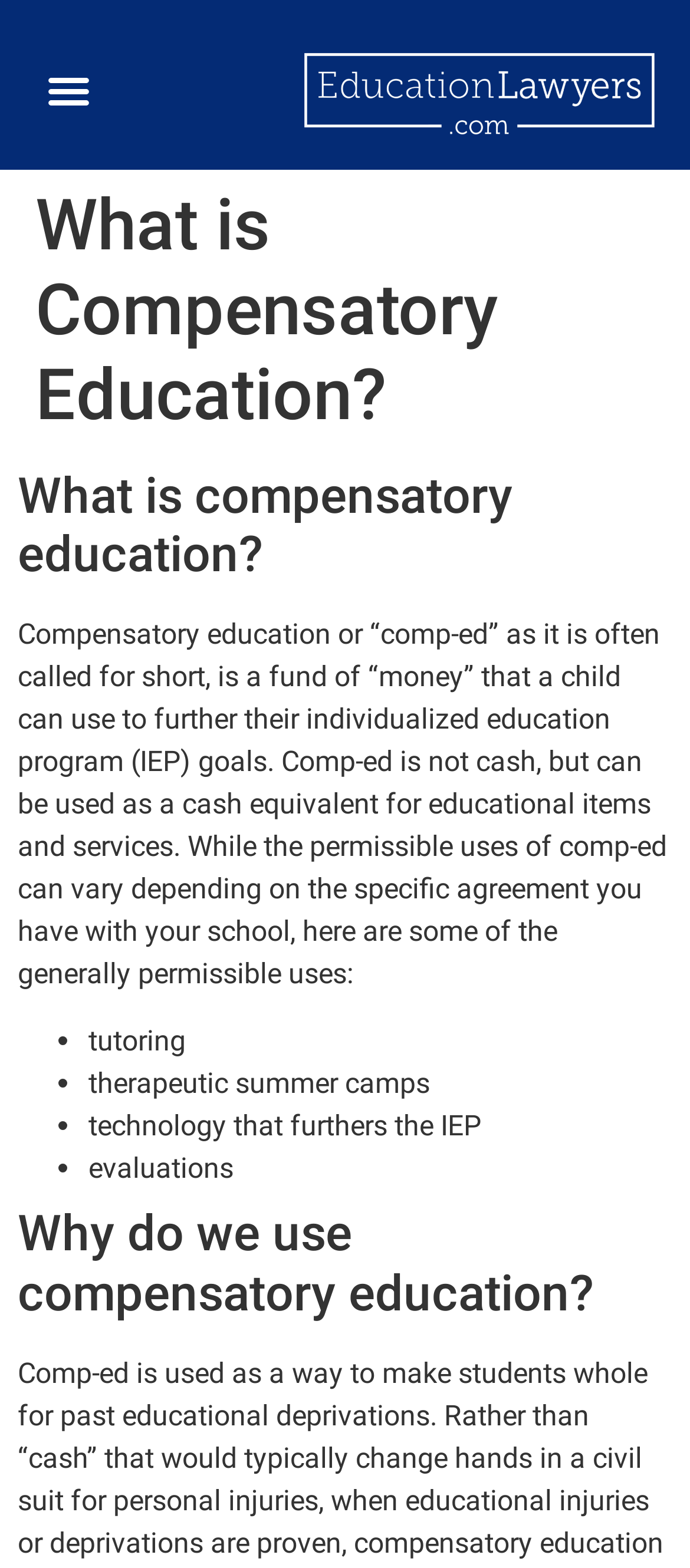What are some permissible uses of compensatory education?
Using the image as a reference, give an elaborate response to the question.

The webpage lists some generally permissible uses of compensatory education, including tutoring, therapeutic summer camps, technology that furthers the IEP, and evaluations. These uses may vary depending on the specific agreement with the school.